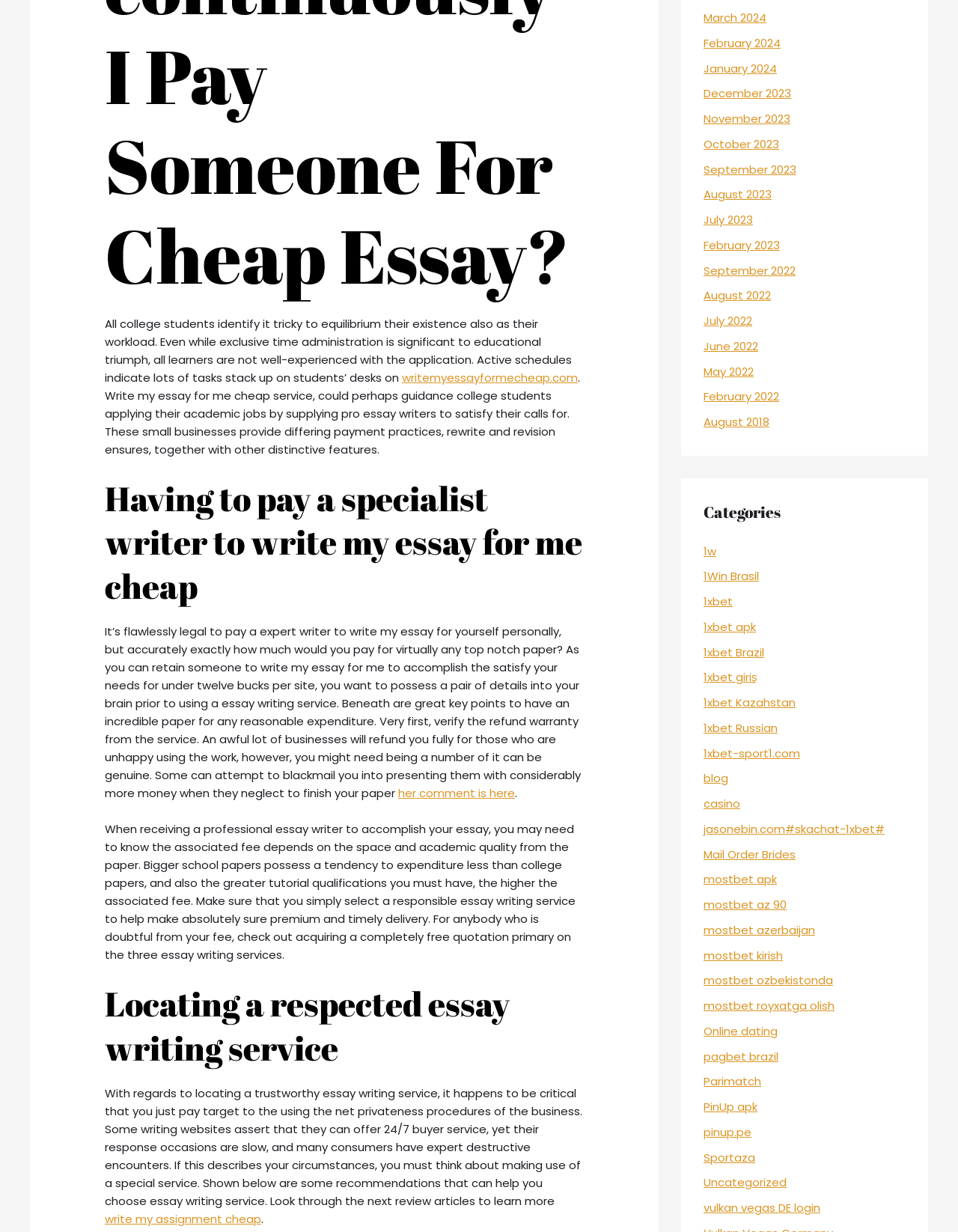Please use the details from the image to answer the following question comprehensively:
What is the purpose of the links at the bottom of the page?

The links at the bottom of the page appear to be a list of archived content, with dates ranging from August 2018 to March 2024. The purpose of these links is likely to provide access to older articles or blog posts, allowing users to browse through the website's historical content.